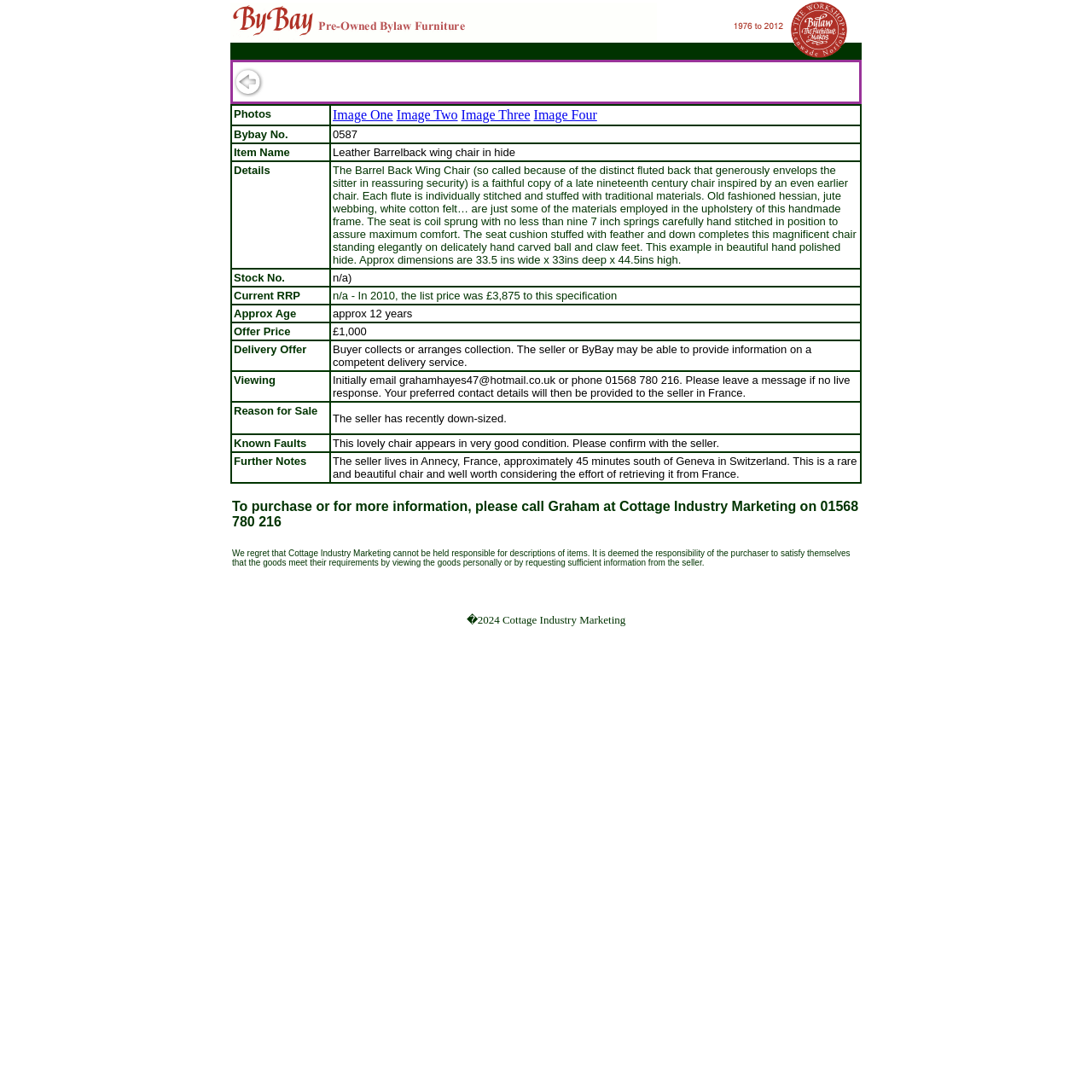Provide a brief response to the question using a single word or phrase: 
How many images are available for the item?

Four